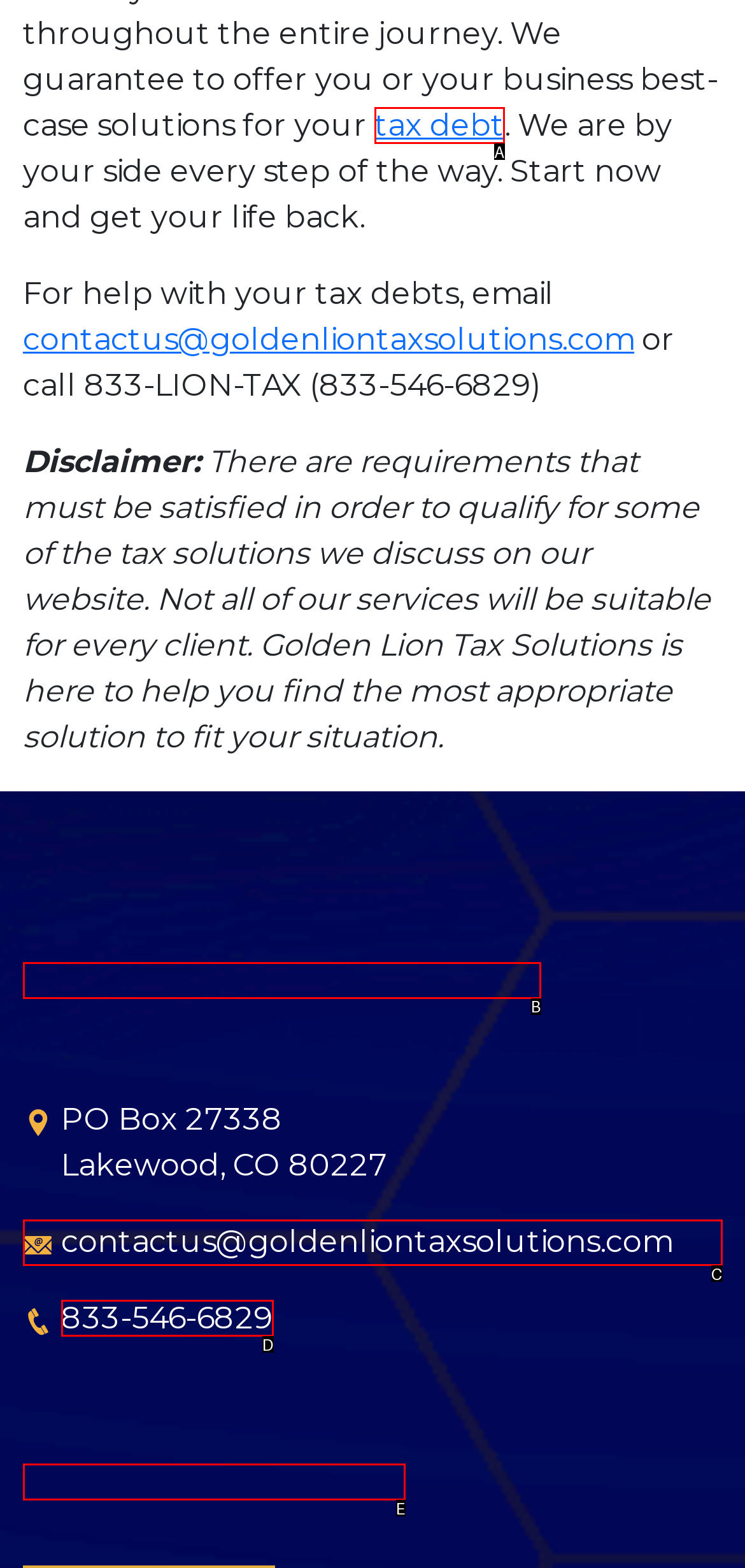Select the option that corresponds to the description: tax debt
Respond with the letter of the matching choice from the options provided.

A